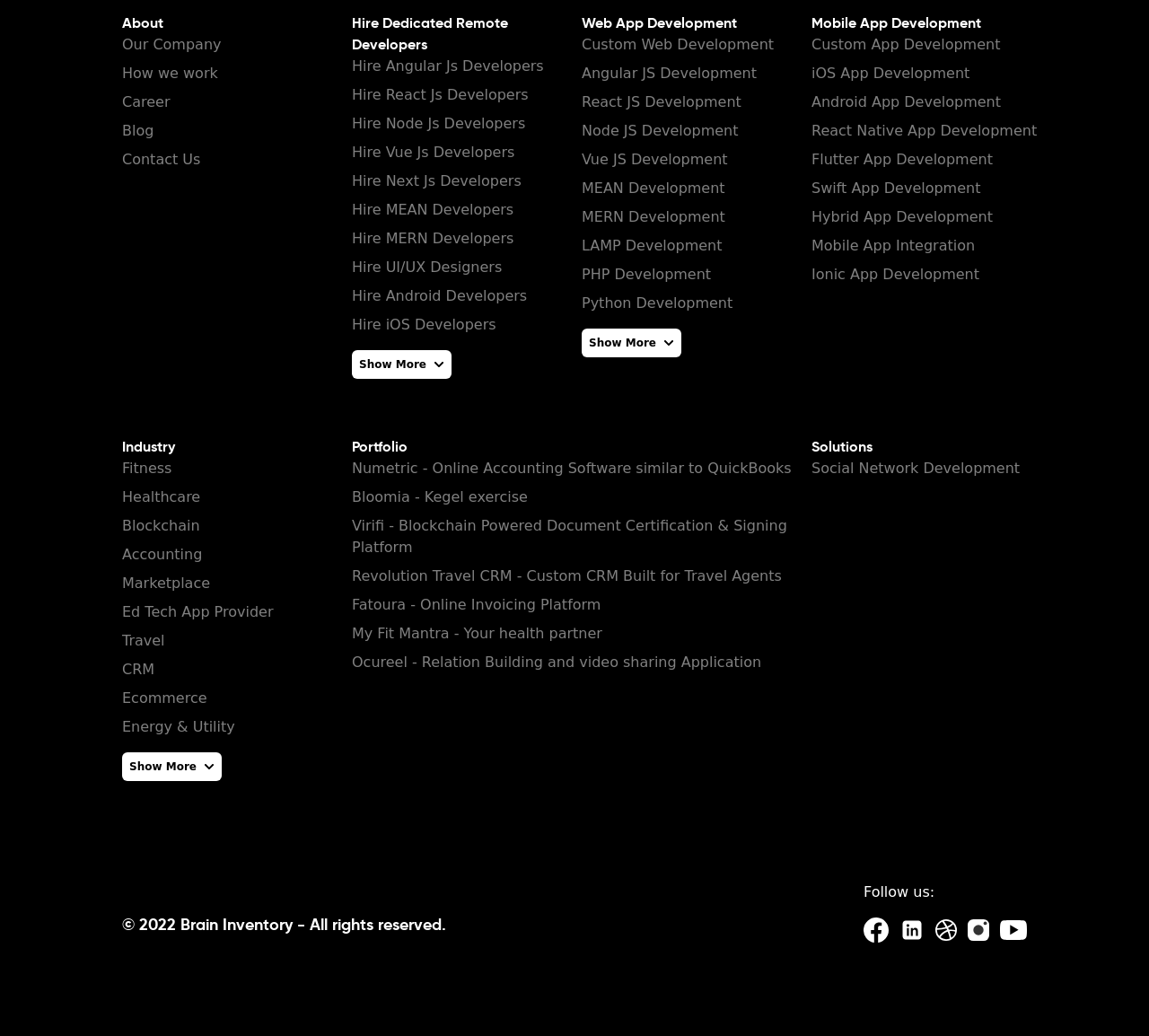Locate the bounding box of the user interface element based on this description: "Our Company".

[0.106, 0.034, 0.193, 0.051]